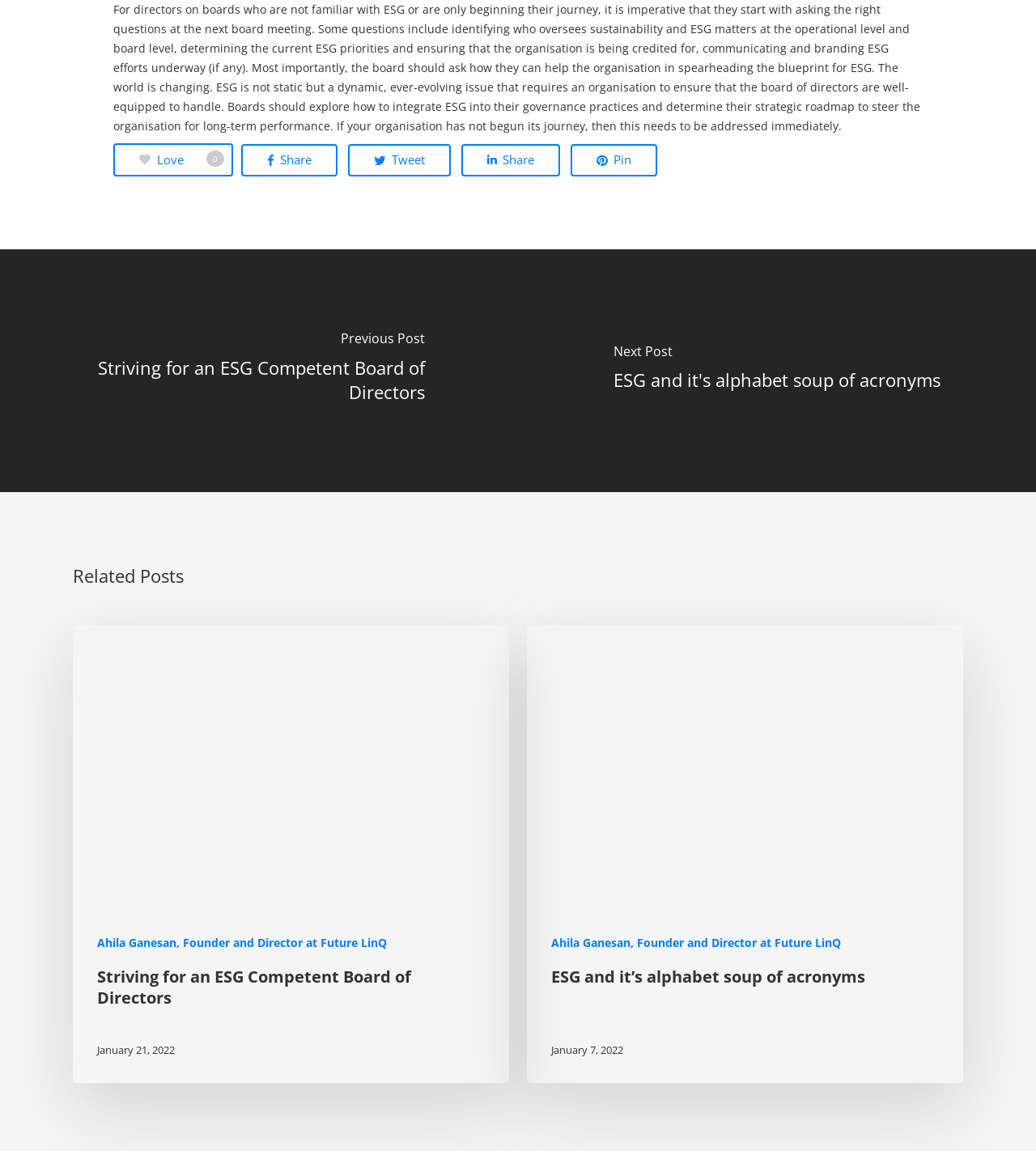Can you look at the image and give a comprehensive answer to the question:
How many social media sharing options are available?

There are five social media sharing options available, including Love, Share, Tweet, Share, and Pin, which are represented by icons and are located below the main article.